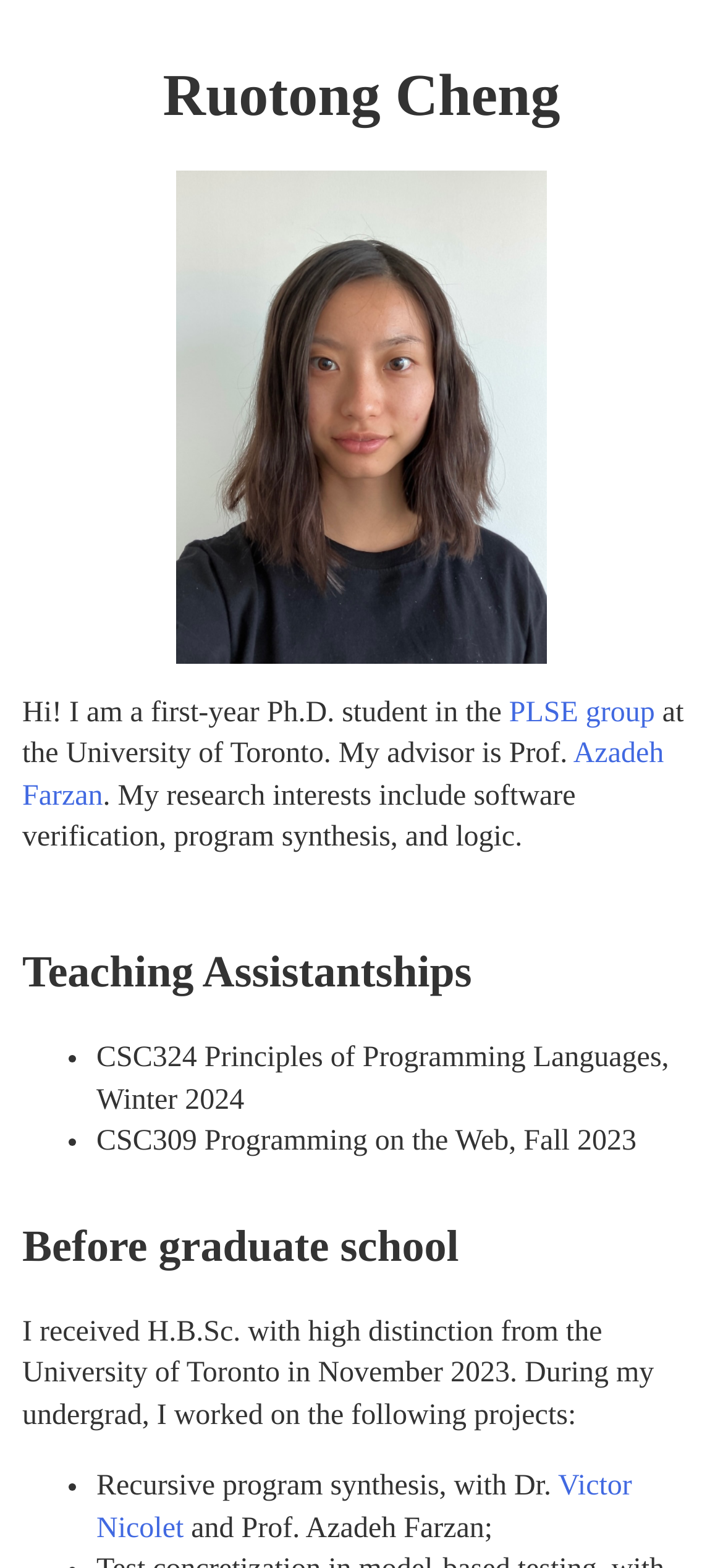Please find the bounding box for the UI element described by: "PLSE group".

[0.704, 0.444, 0.906, 0.465]